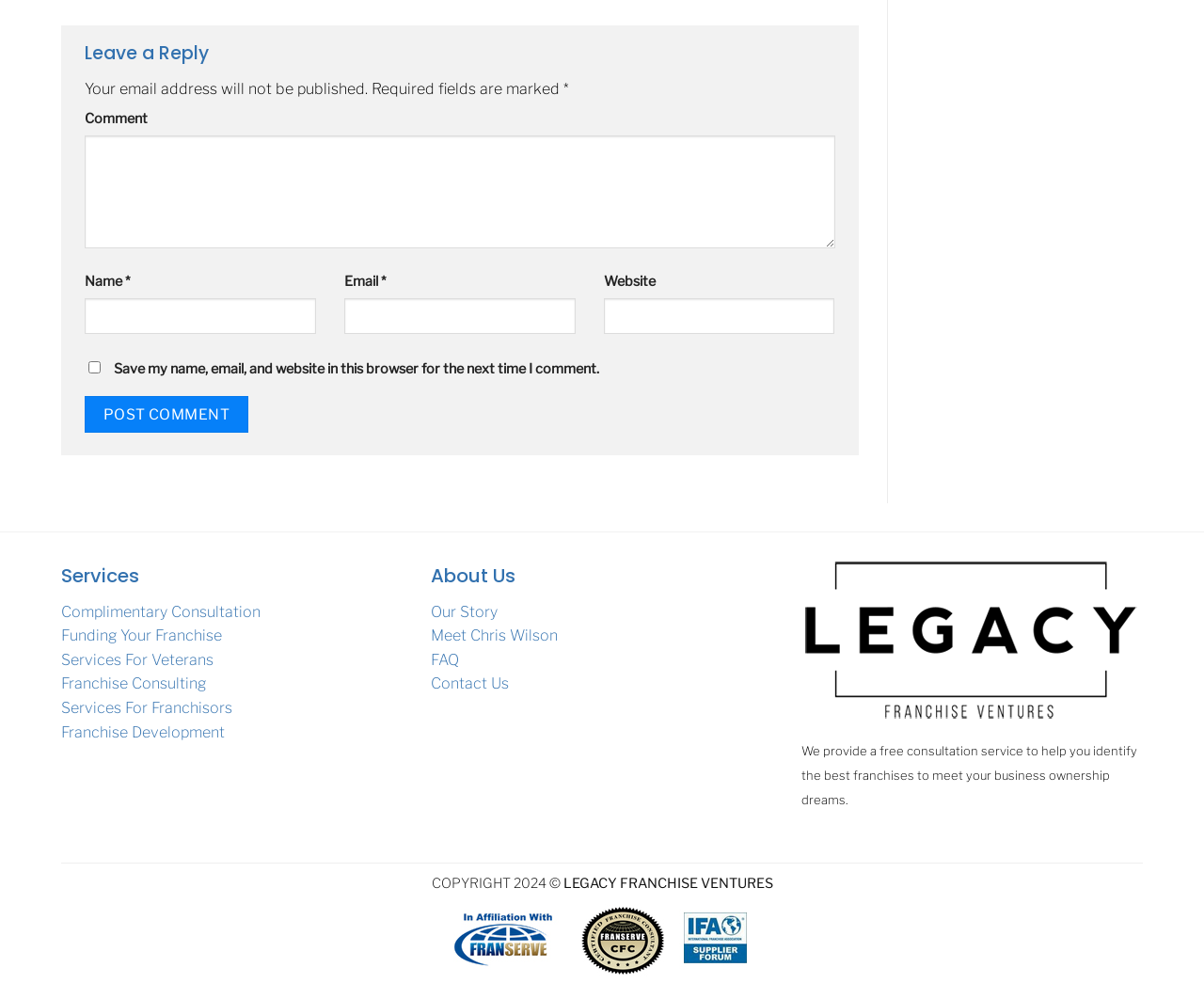Please determine the bounding box coordinates, formatted as (top-left x, top-left y, bottom-right x, bottom-right y), with all values as floating point numbers between 0 and 1. Identify the bounding box of the region described as: Our Story

[0.358, 0.603, 0.414, 0.621]